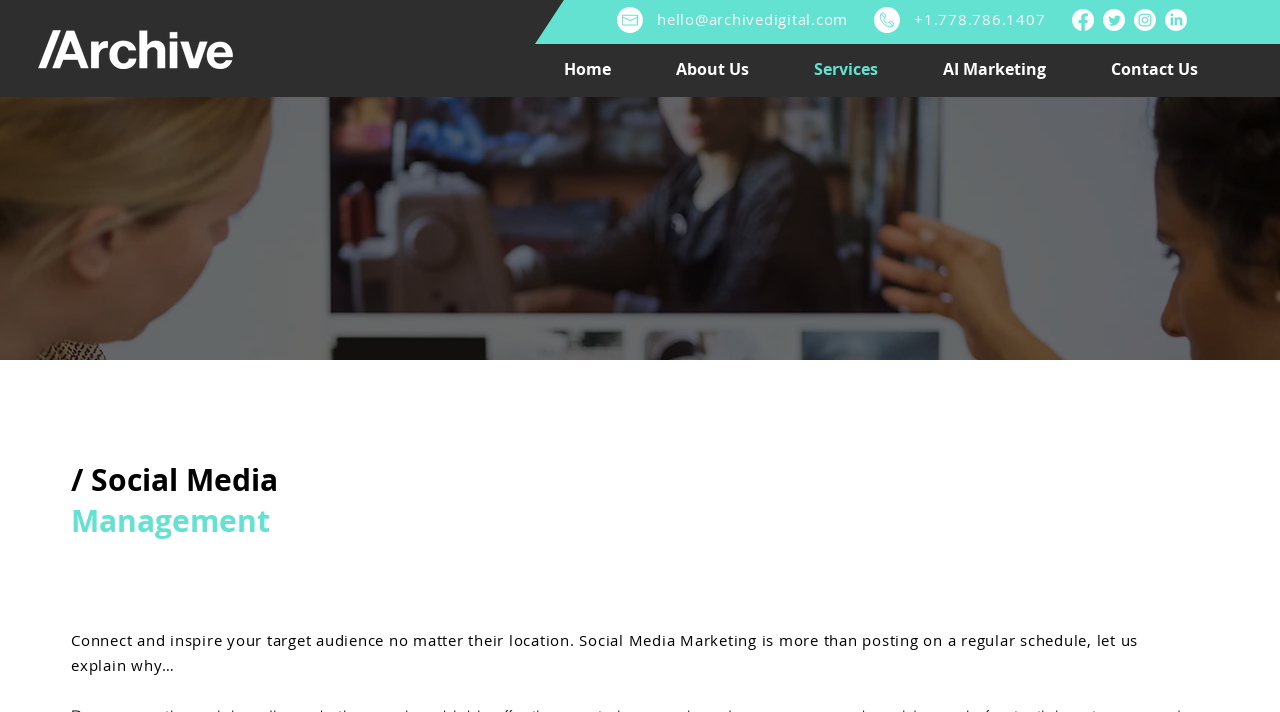Predict the bounding box of the UI element based on the description: "AI Marketing". The coordinates should be four float numbers between 0 and 1, formatted as [left, top, right, bottom].

[0.725, 0.079, 0.856, 0.115]